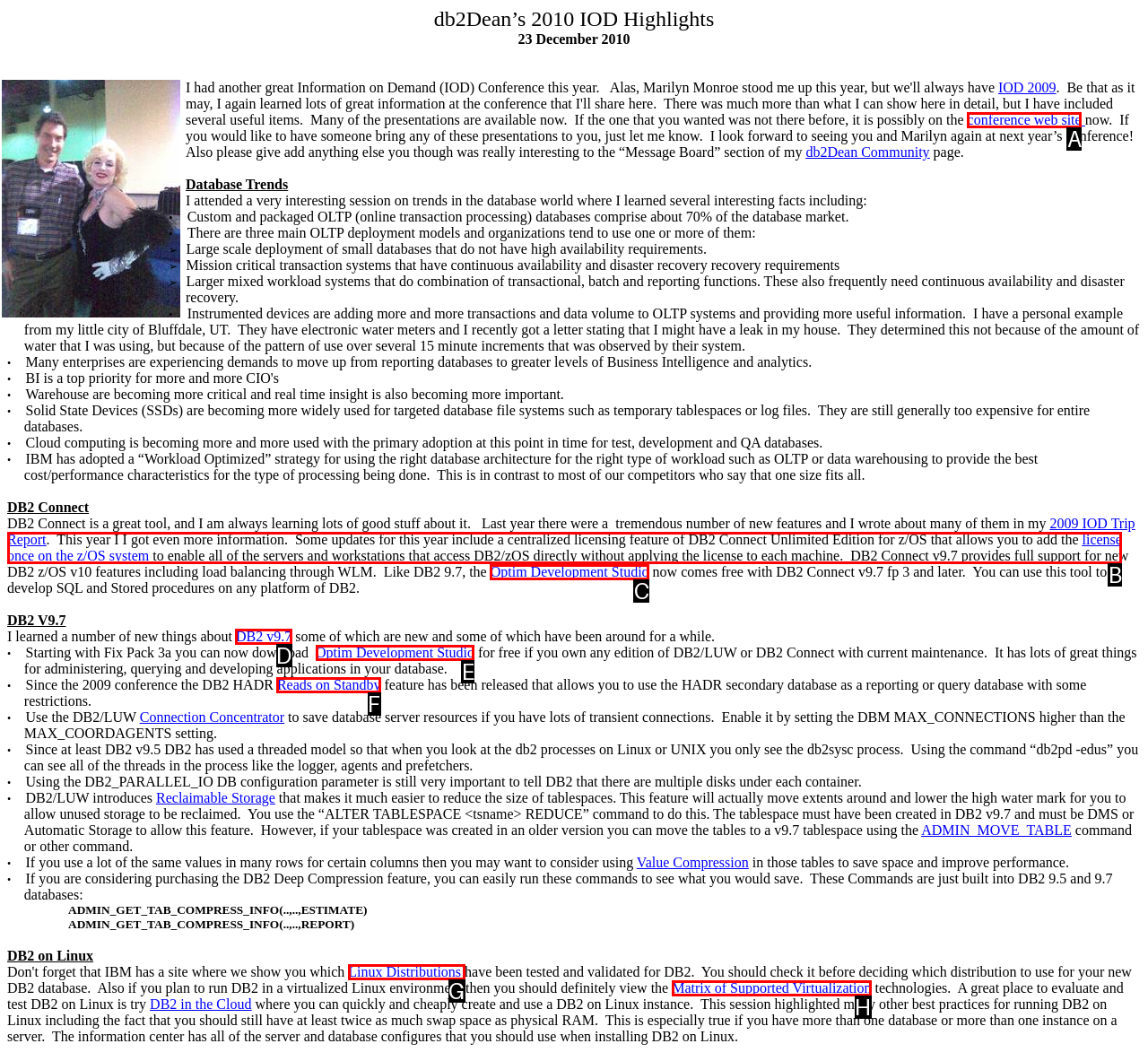Select the HTML element that should be clicked to accomplish the task: read more about 'DB2 v9.7' Reply with the corresponding letter of the option.

D